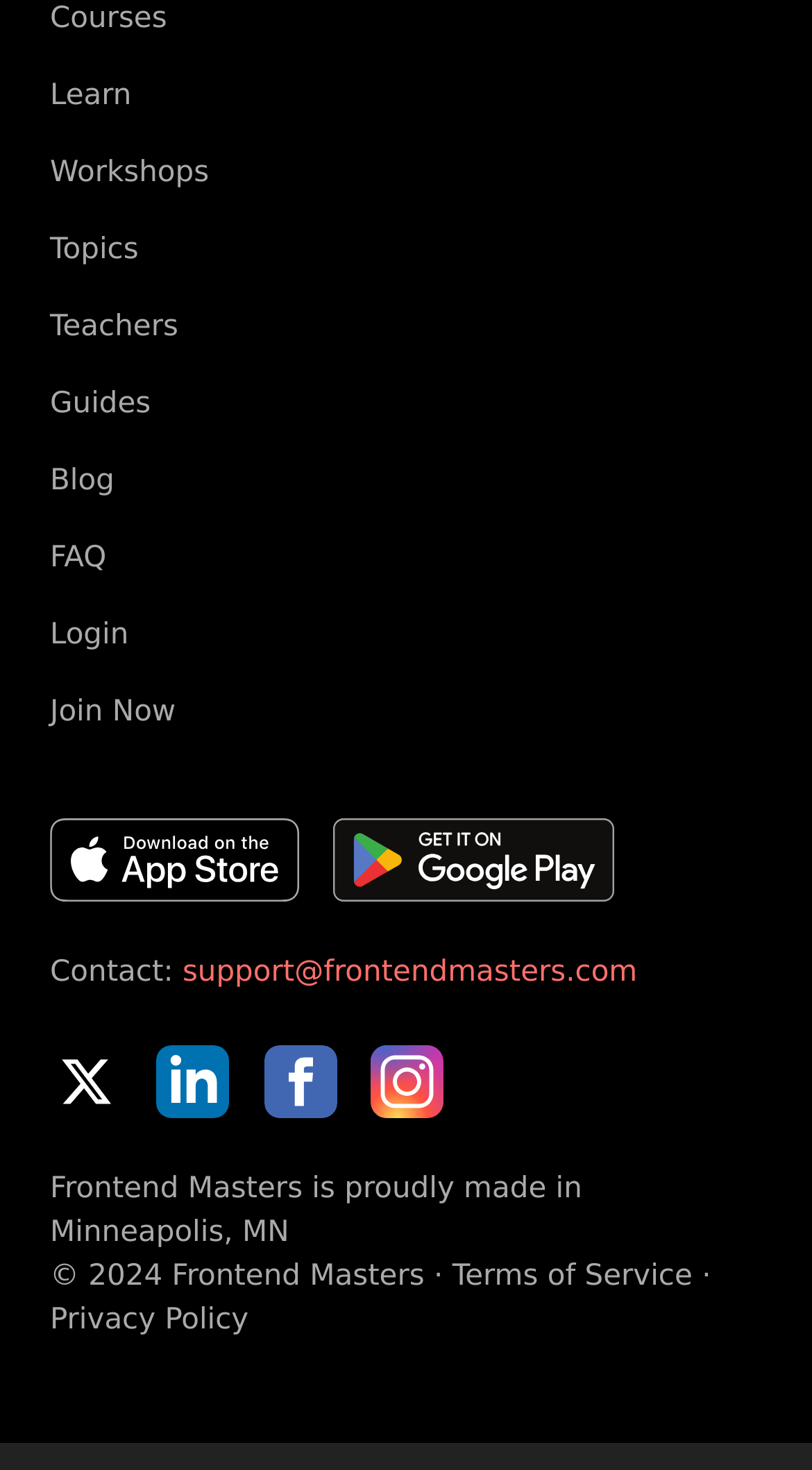Could you locate the bounding box coordinates for the section that should be clicked to accomplish this task: "Go to Learn".

[0.062, 0.054, 0.162, 0.076]